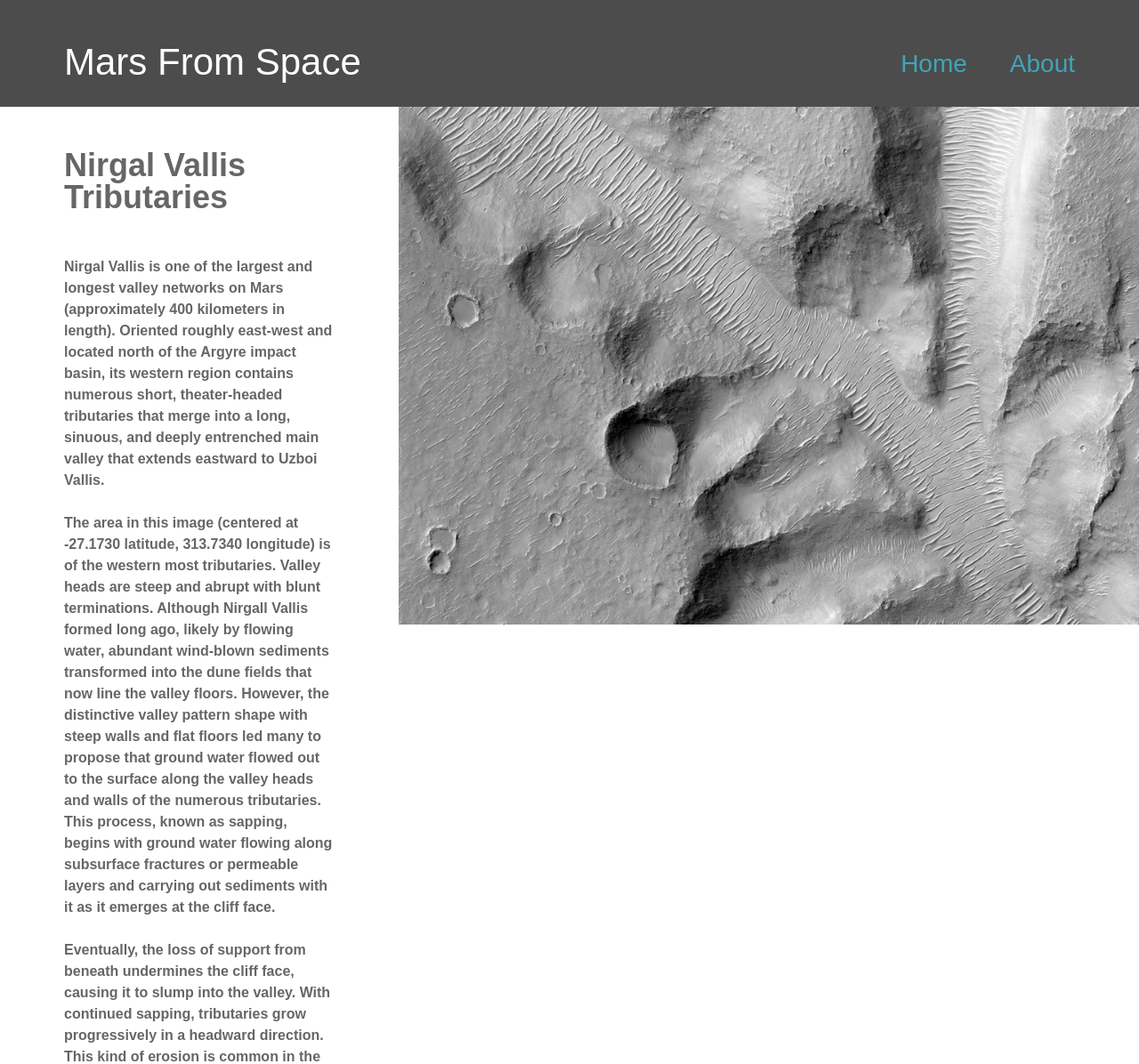Identify the coordinates of the bounding box for the element described below: "Mars From Space". Return the coordinates as four float numbers between 0 and 1: [left, top, right, bottom].

[0.056, 0.038, 0.317, 0.078]